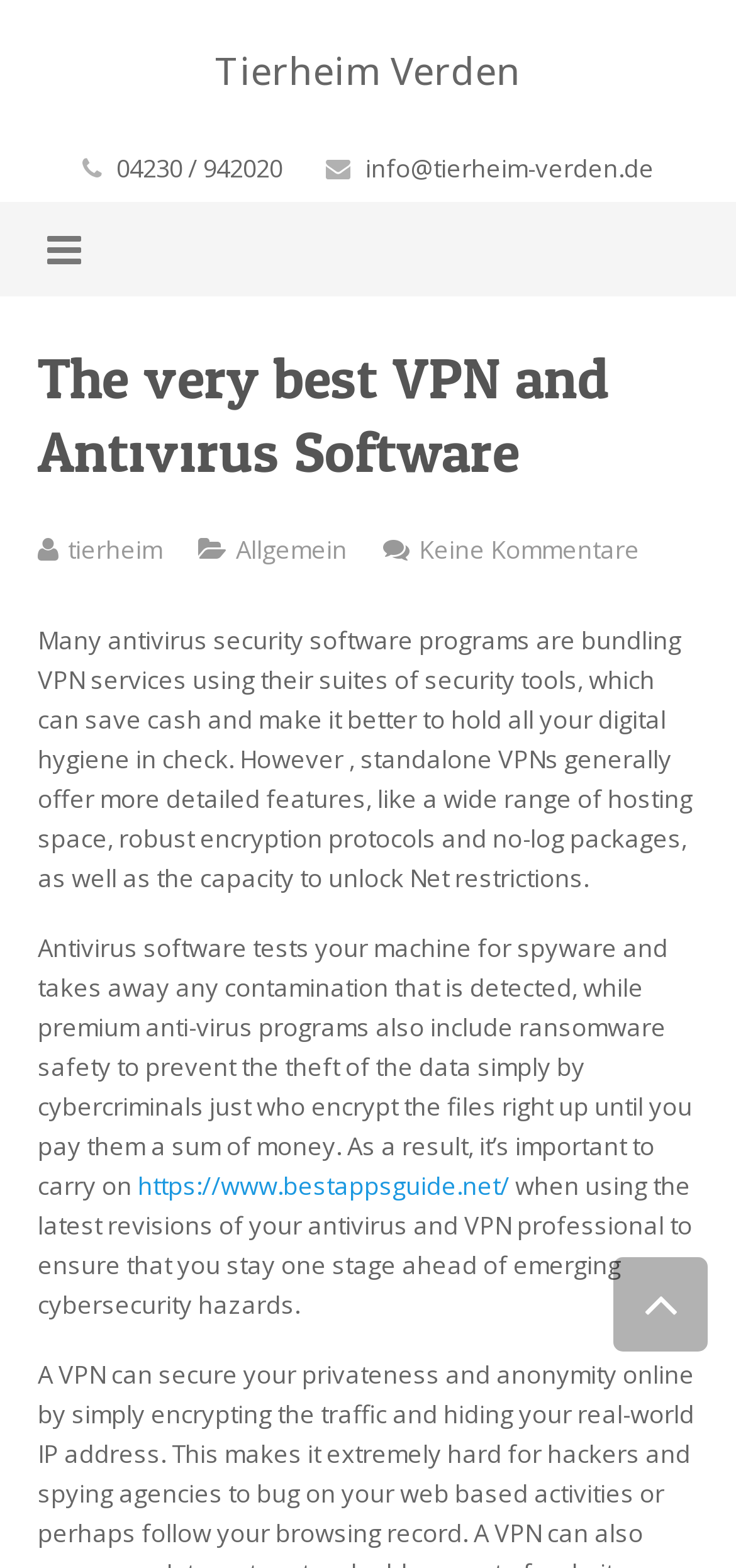Reply to the question with a brief word or phrase: How many links are there in the main menu?

14